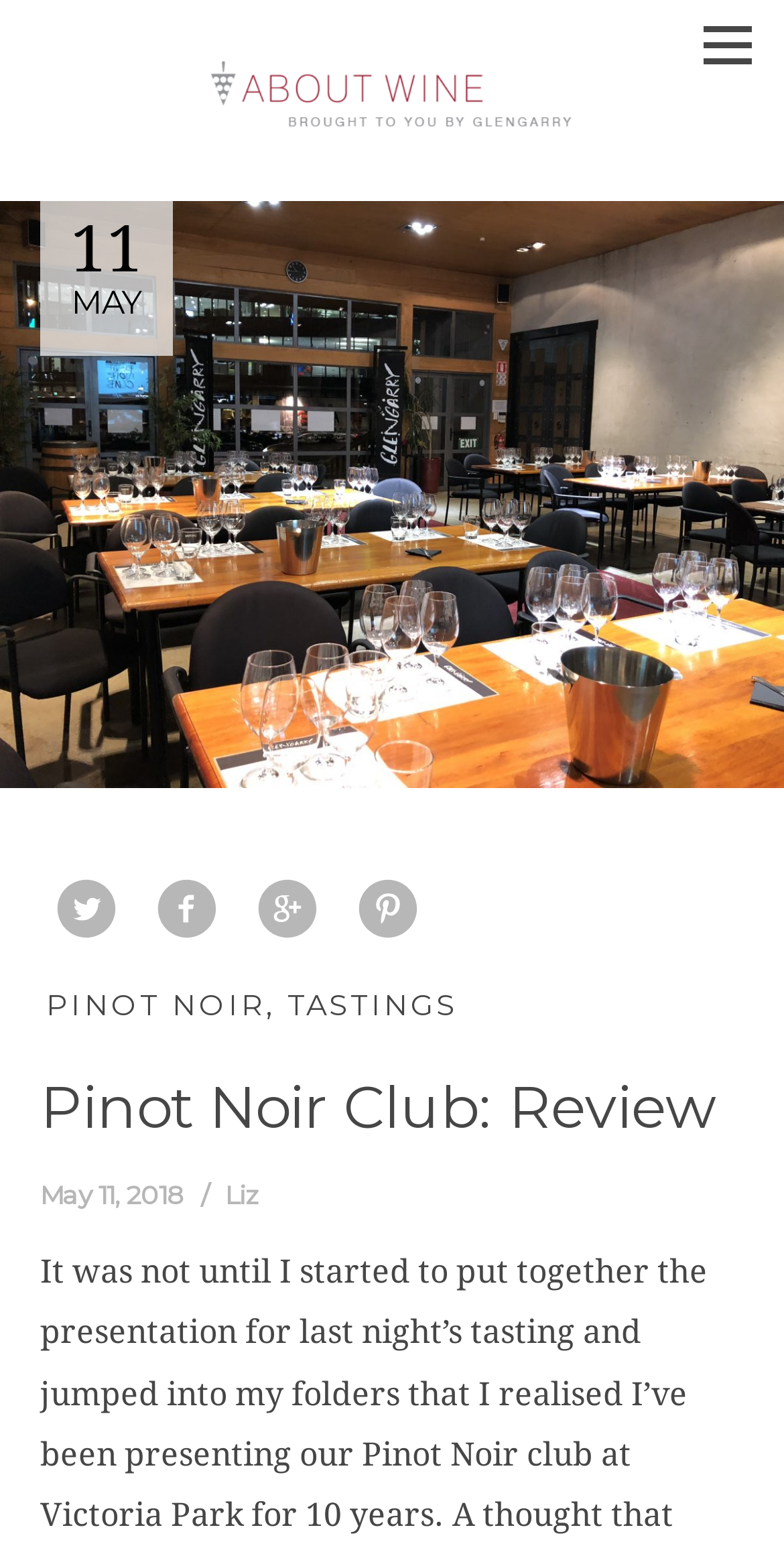What type of wine is being reviewed?
Answer the question with just one word or phrase using the image.

Pinot Noir